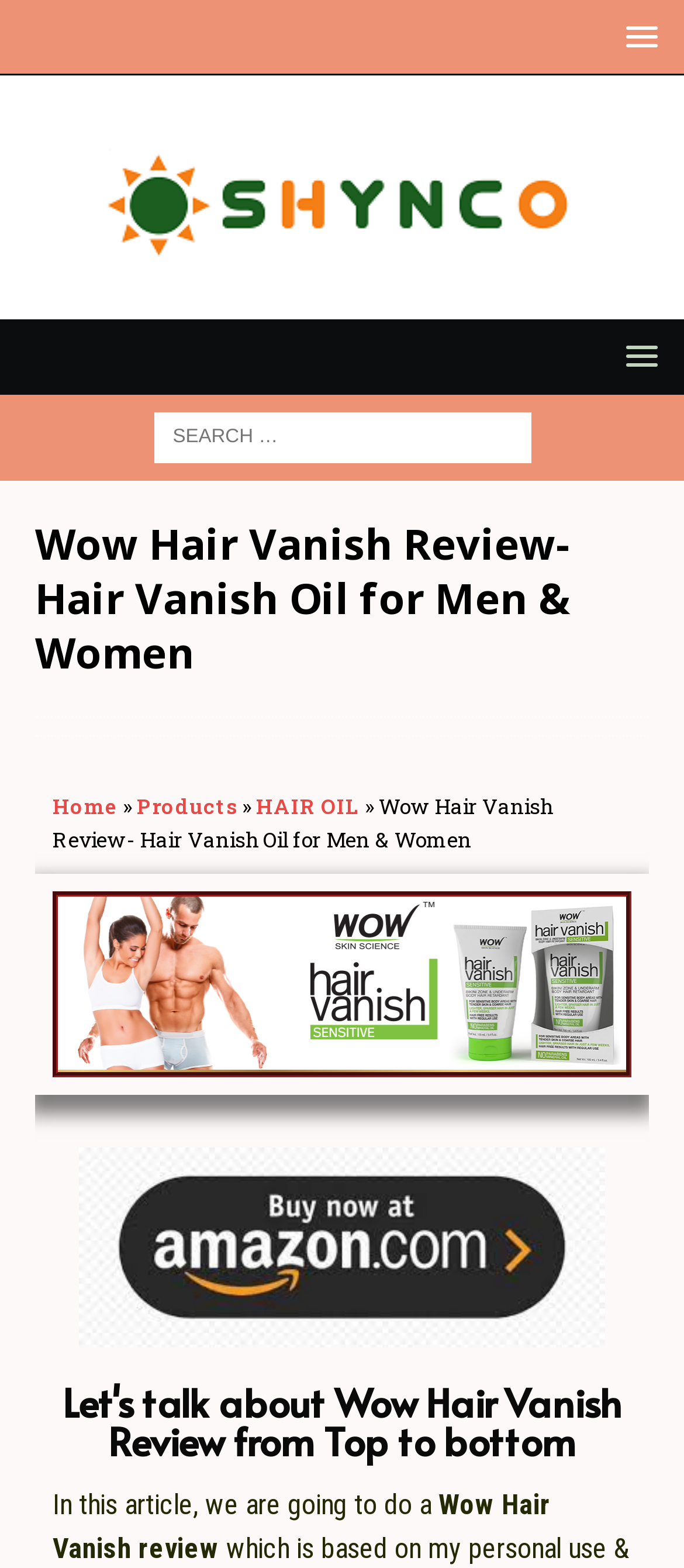Use a single word or phrase to answer the question:
What is the topic of the article?

Wow Hair Vanish review